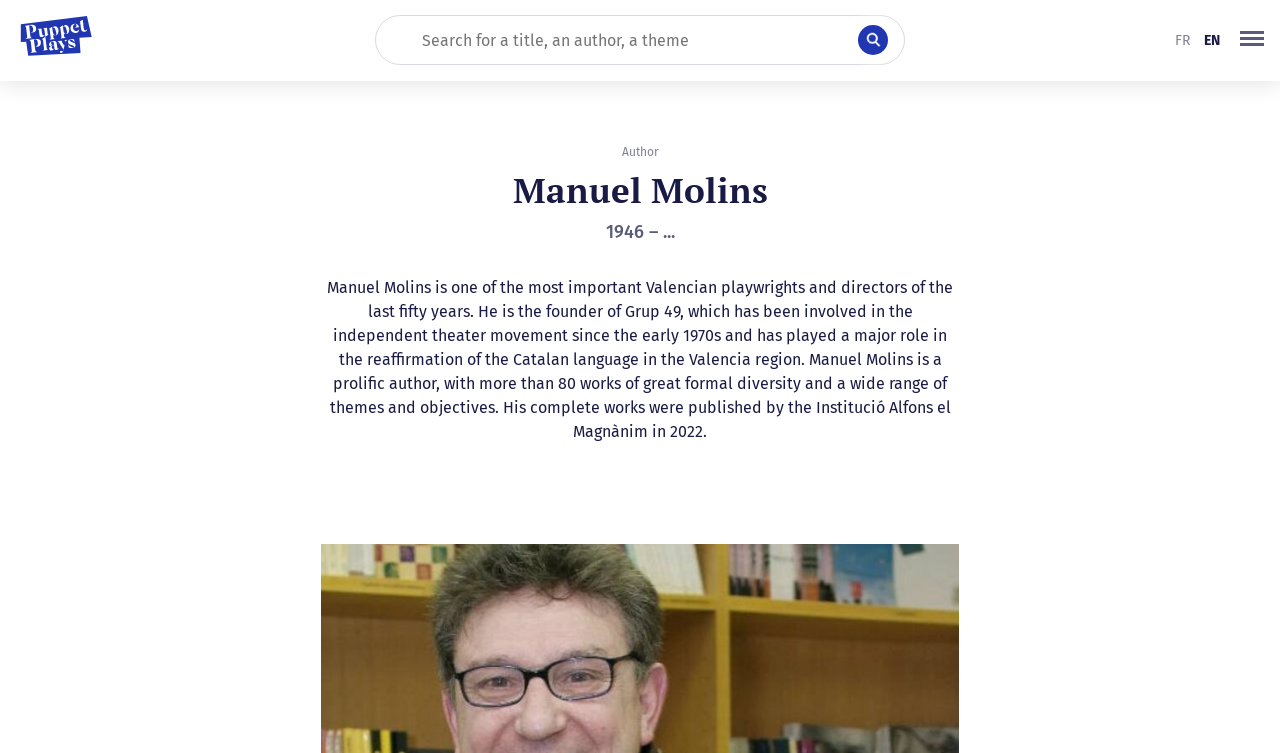What is the language of the webpage?
Use the image to answer the question with a single word or phrase.

EN or FR